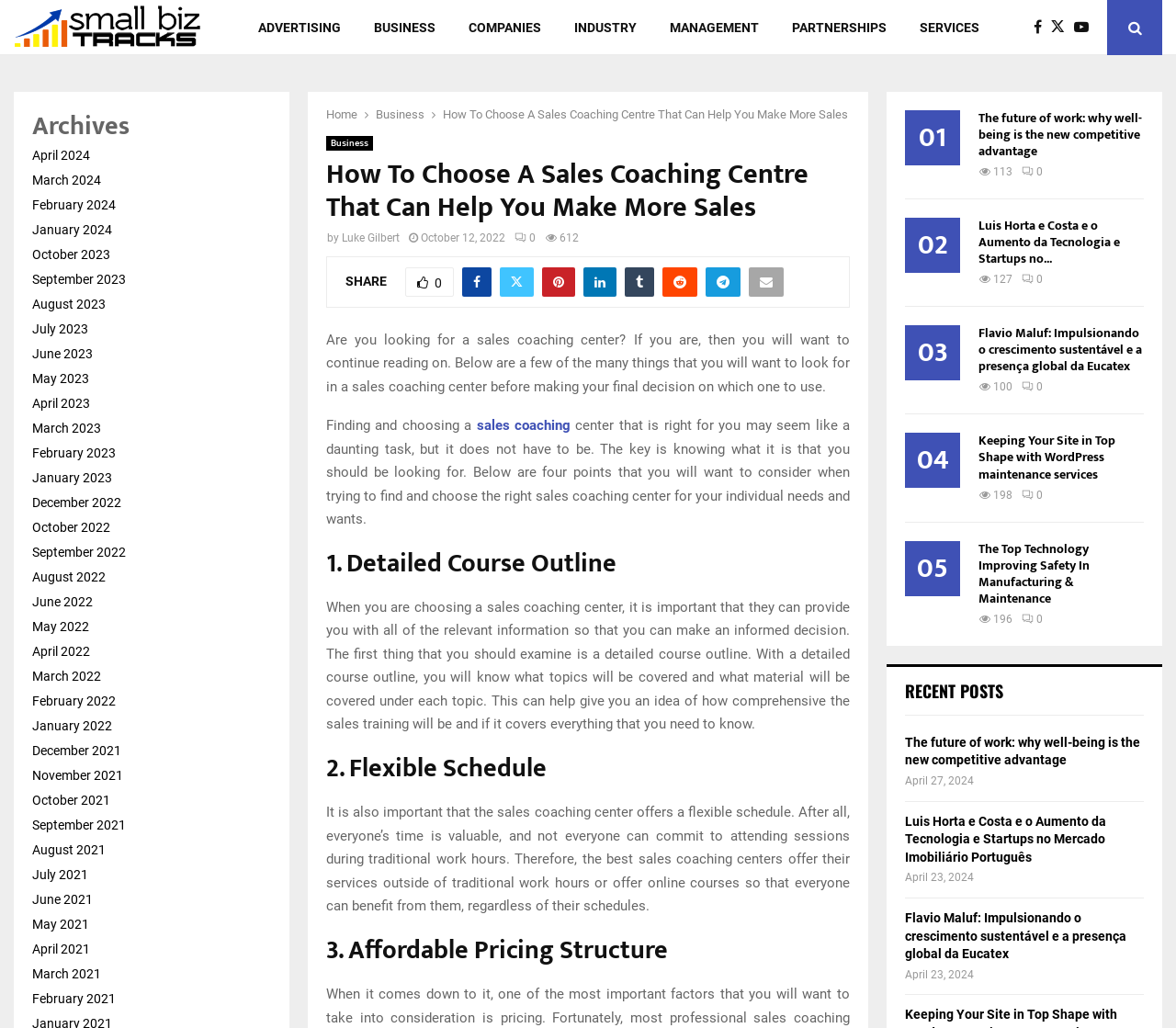Could you indicate the bounding box coordinates of the region to click in order to complete this instruction: "Click on the 'Business' link".

[0.32, 0.105, 0.361, 0.118]